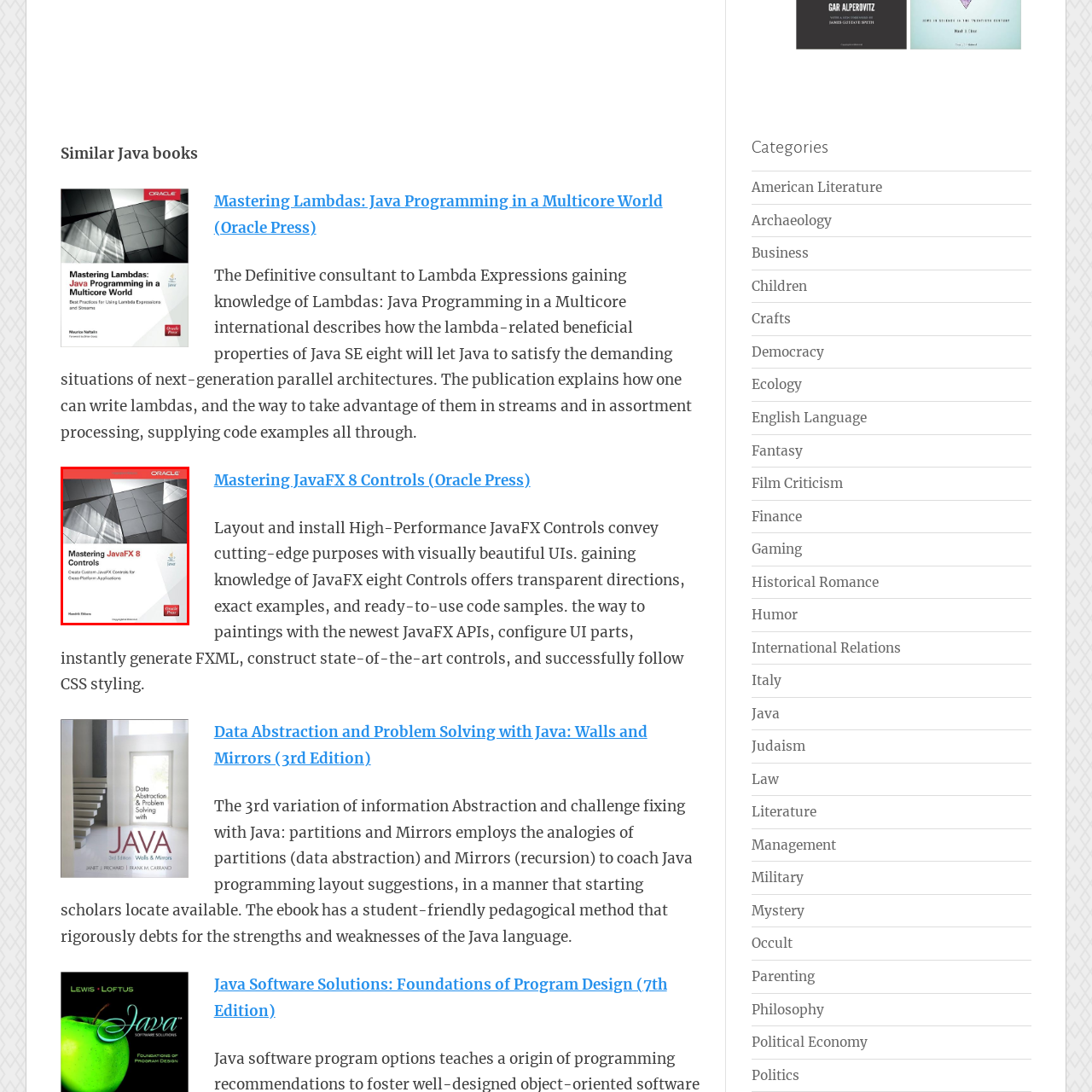Who is the author of the book?
Observe the image enclosed by the red boundary and respond with a one-word or short-phrase answer.

Hendrik Ebbers